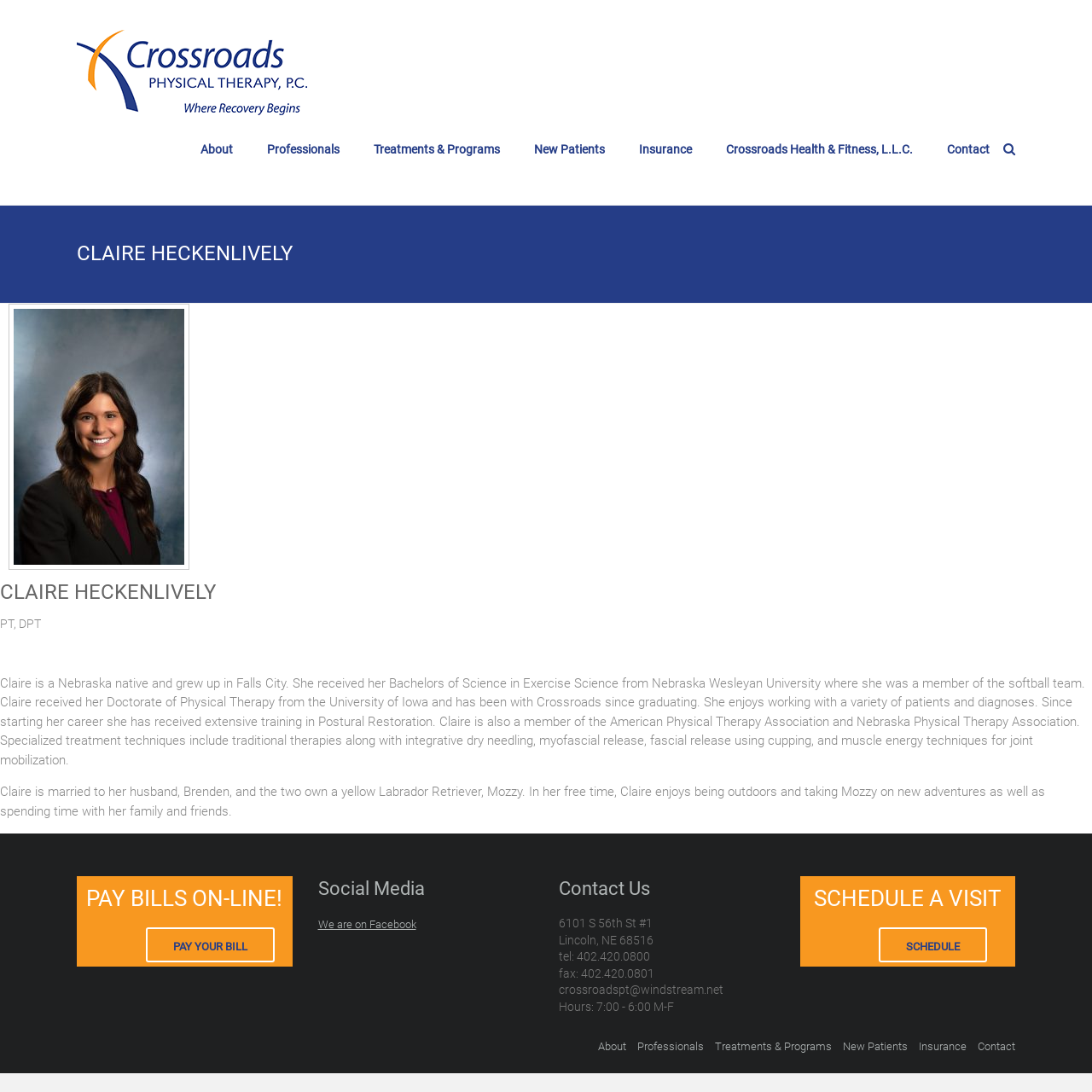Predict the bounding box coordinates for the UI element described as: "New Patients". The coordinates should be four float numbers between 0 and 1, presented as [left, top, right, bottom].

[0.489, 0.109, 0.554, 0.164]